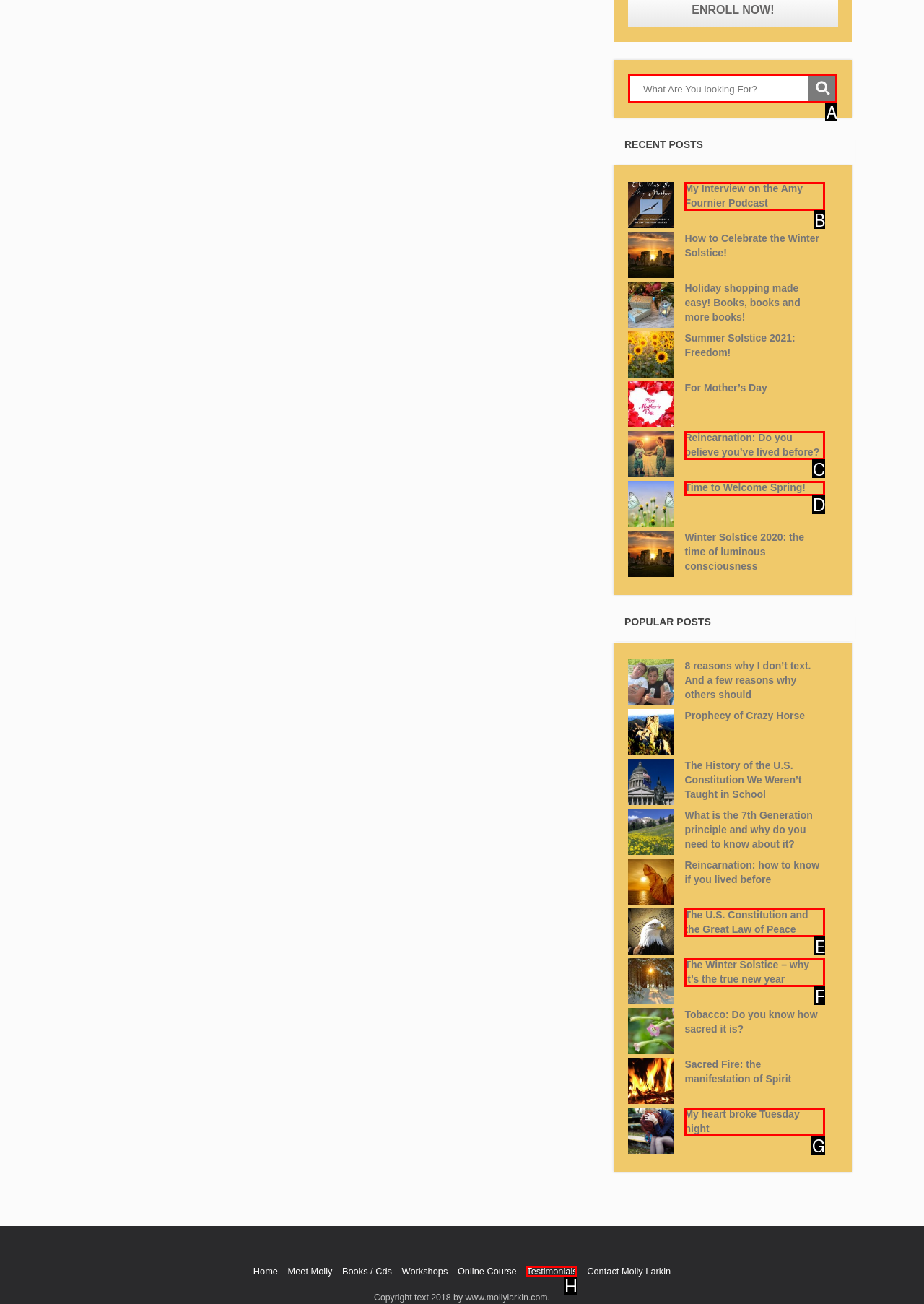Select the appropriate letter to fulfill the given instruction: Search for something
Provide the letter of the correct option directly.

A